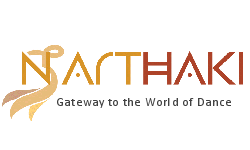Answer this question using a single word or a brief phrase:
What is the purpose of the attenDance Awards?

Celebrating excellence in dance